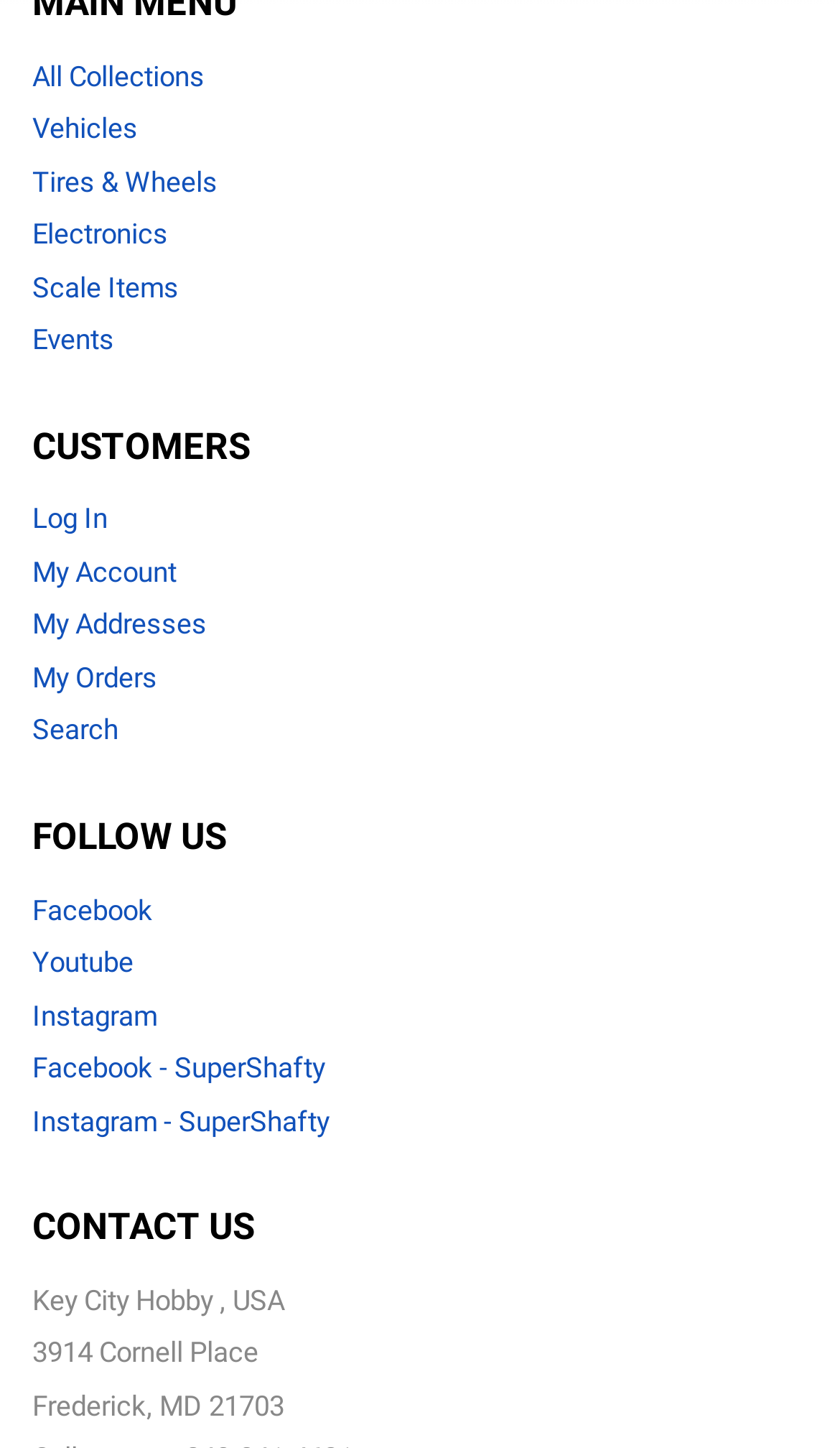What is the name of the company?
Using the image, respond with a single word or phrase.

Key City Hobby